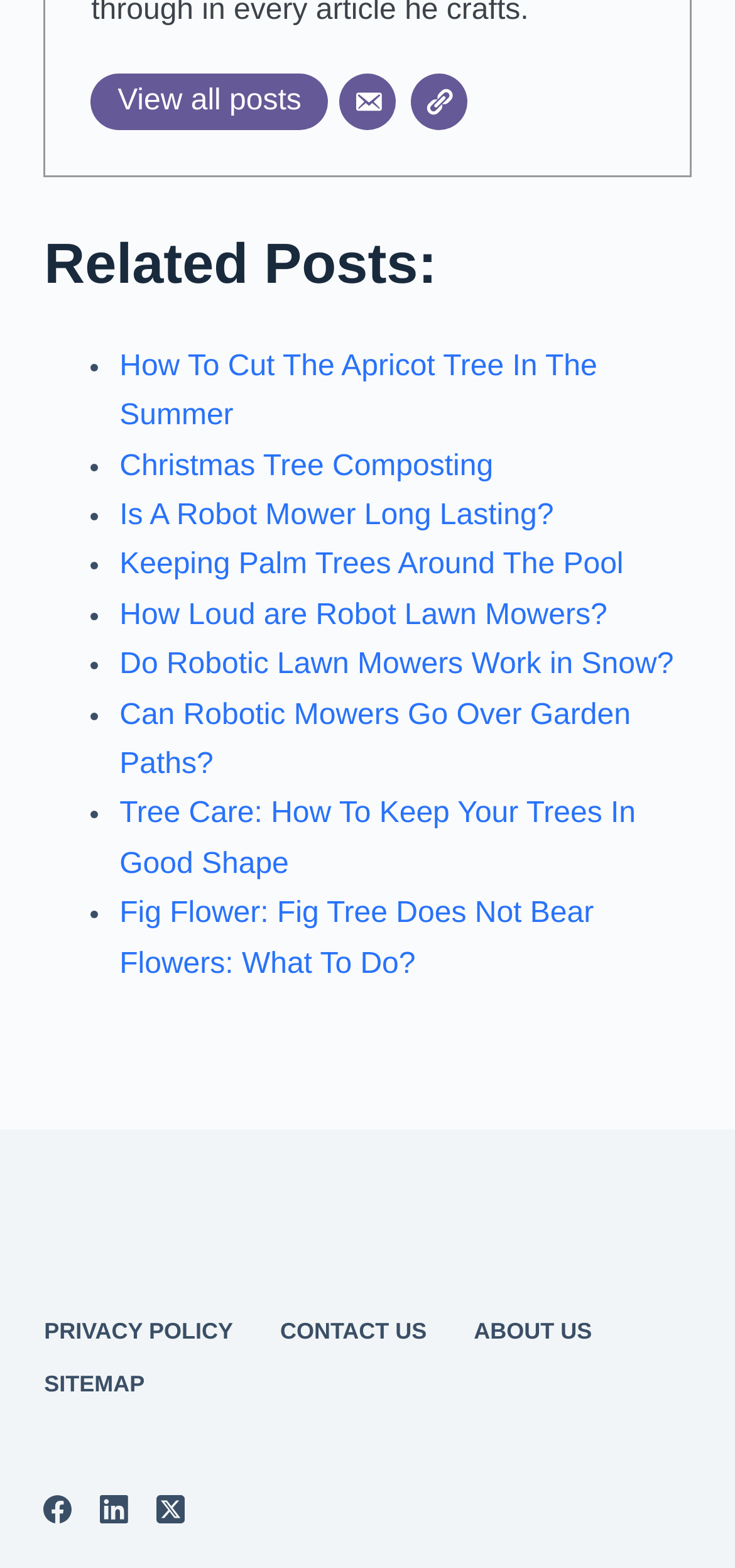Identify the bounding box coordinates of the region that needs to be clicked to carry out this instruction: "Read about tree care". Provide these coordinates as four float numbers ranging from 0 to 1, i.e., [left, top, right, bottom].

[0.163, 0.509, 0.865, 0.561]